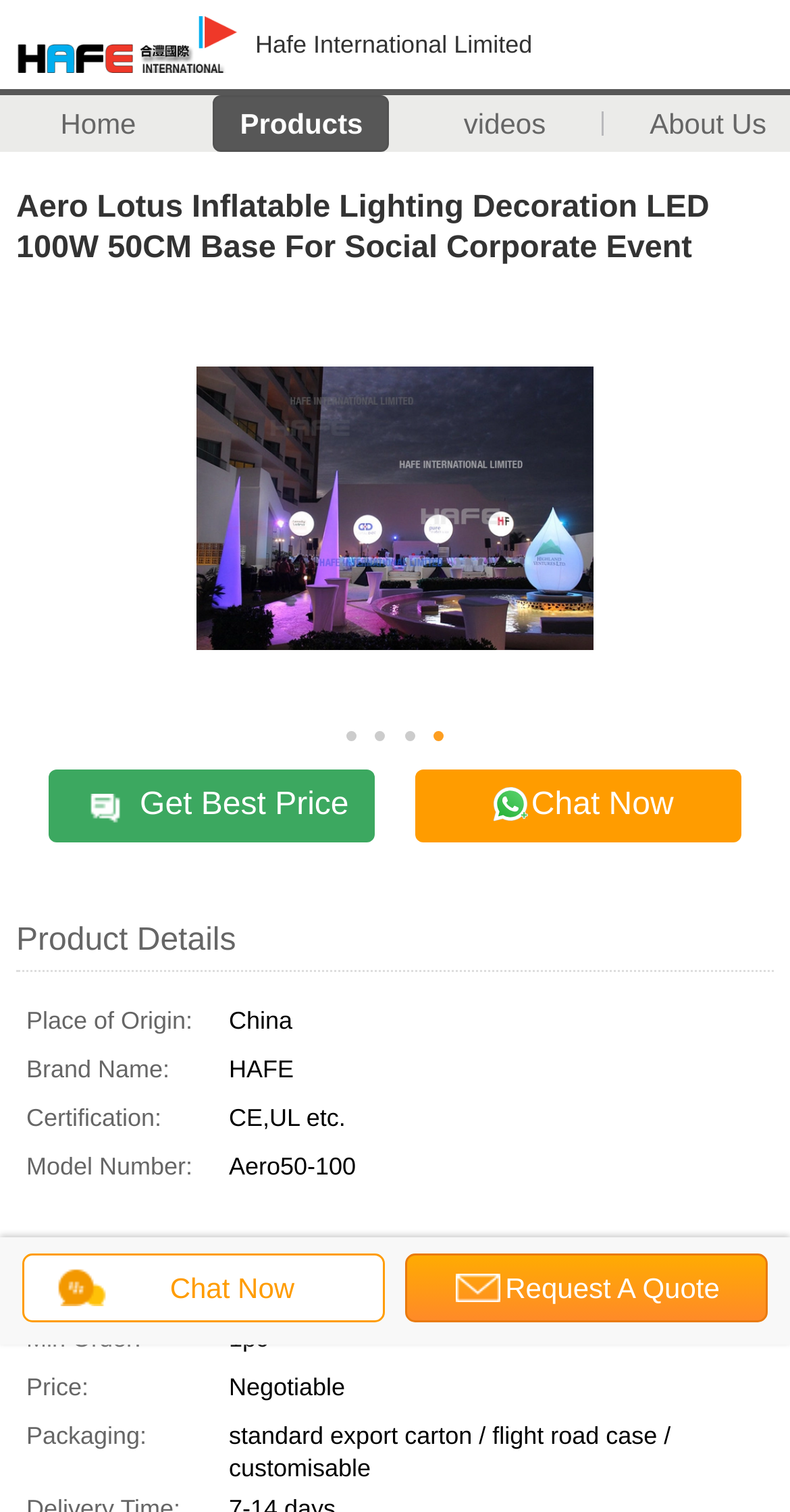Locate the bounding box coordinates of the clickable area to execute the instruction: "Request a quote". Provide the coordinates as four float numbers between 0 and 1, represented as [left, top, right, bottom].

[0.512, 0.829, 0.972, 0.875]